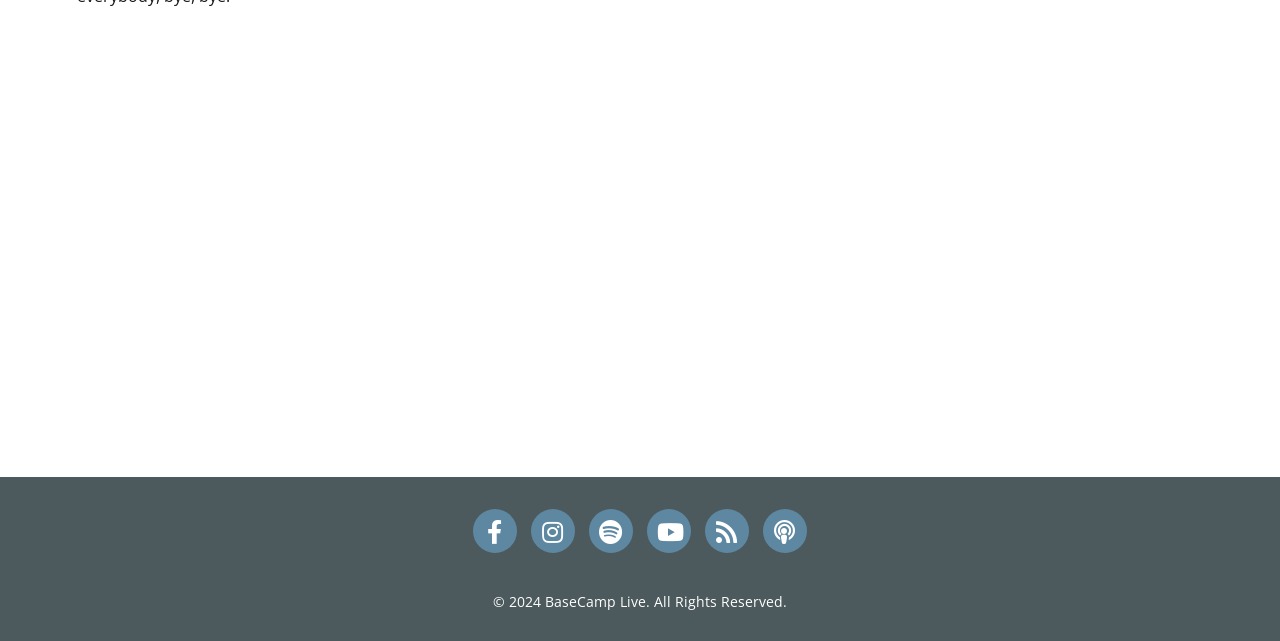Provide a single word or phrase answer to the question: 
How many links are there on the webpage?

306